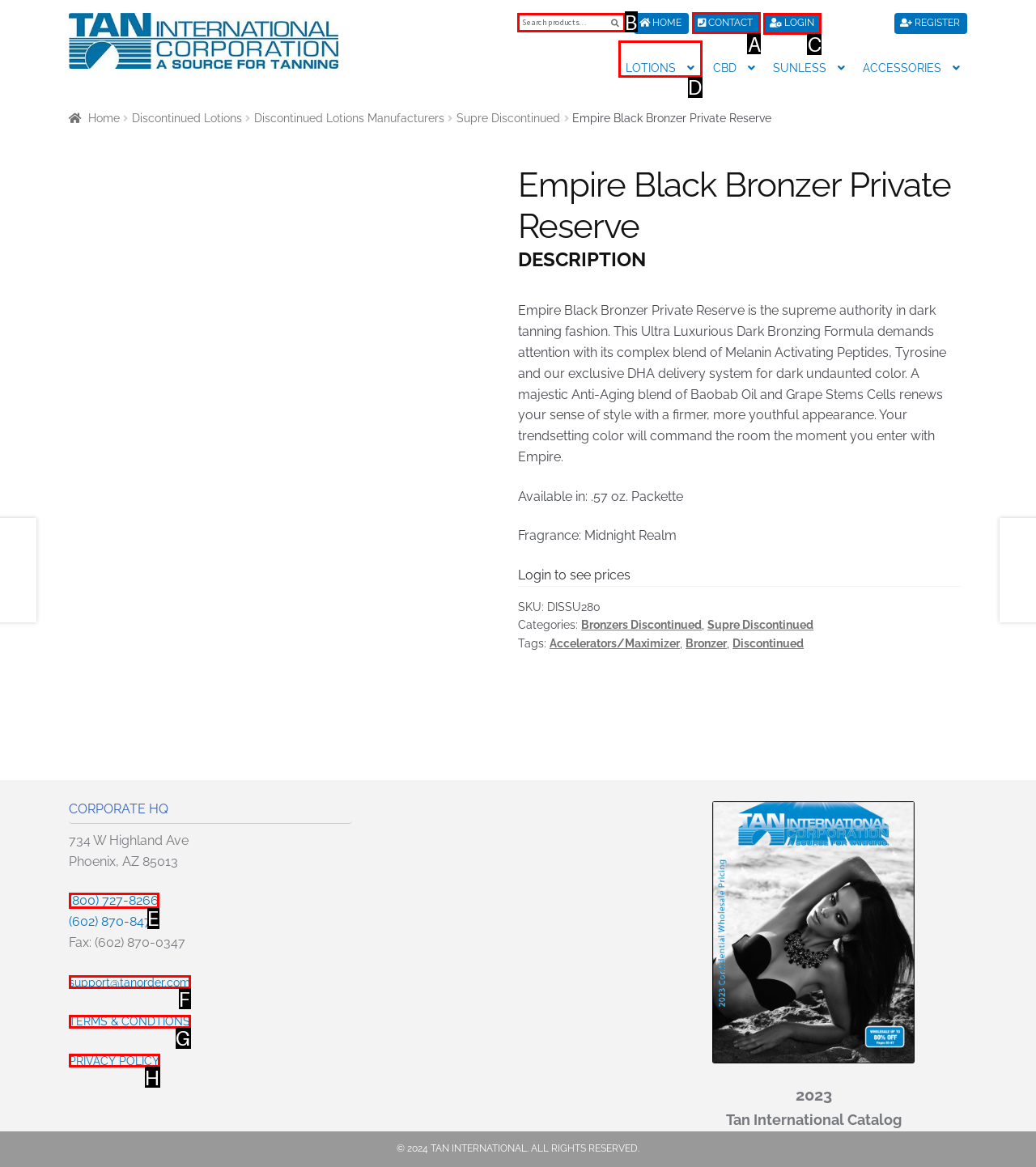Please identify the correct UI element to click for the task: Contact us Respond with the letter of the appropriate option.

A